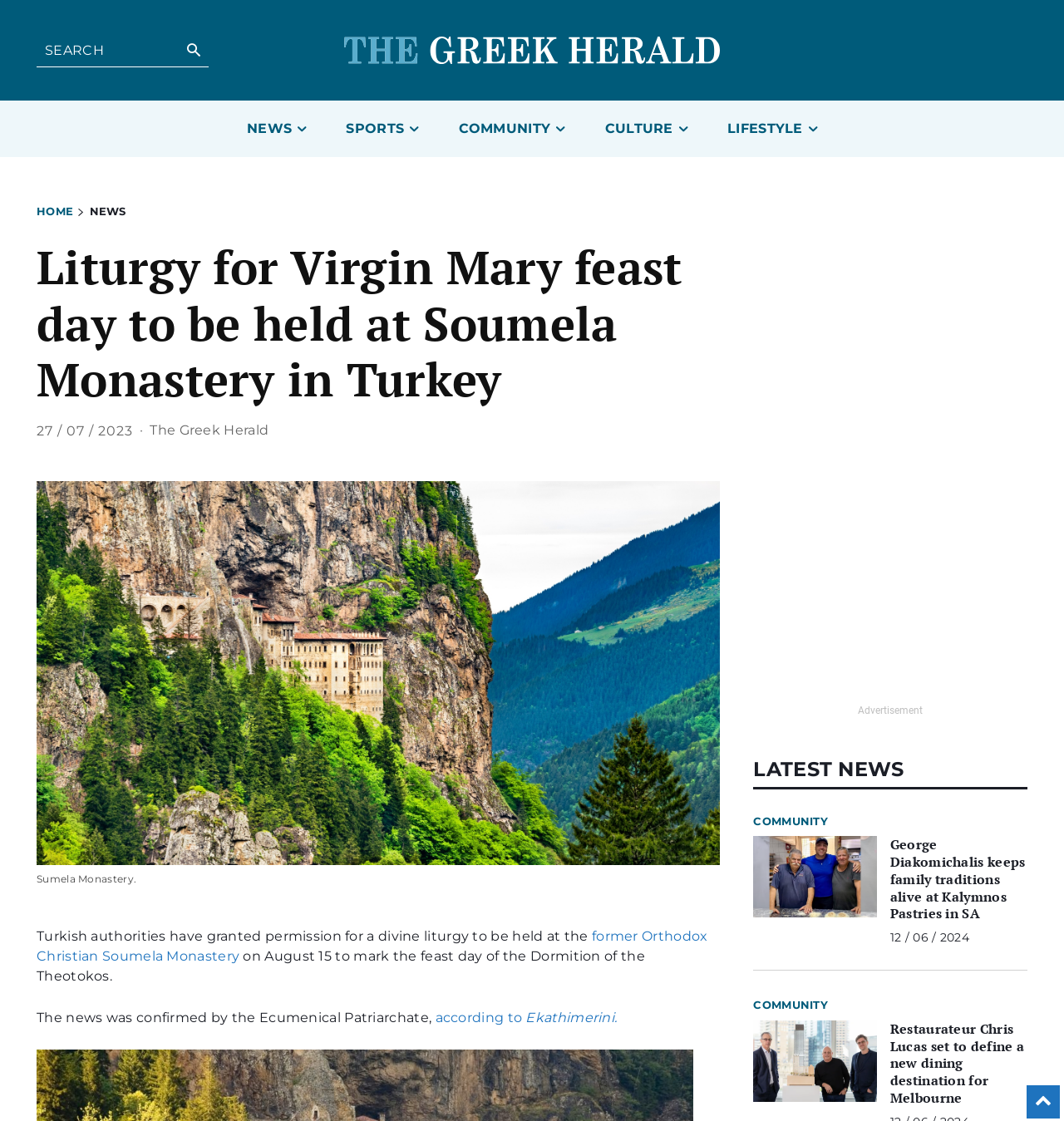Please determine the bounding box coordinates of the element to click in order to execute the following instruction: "Go to NEWS page". The coordinates should be four float numbers between 0 and 1, specified as [left, top, right, bottom].

[0.213, 0.09, 0.307, 0.14]